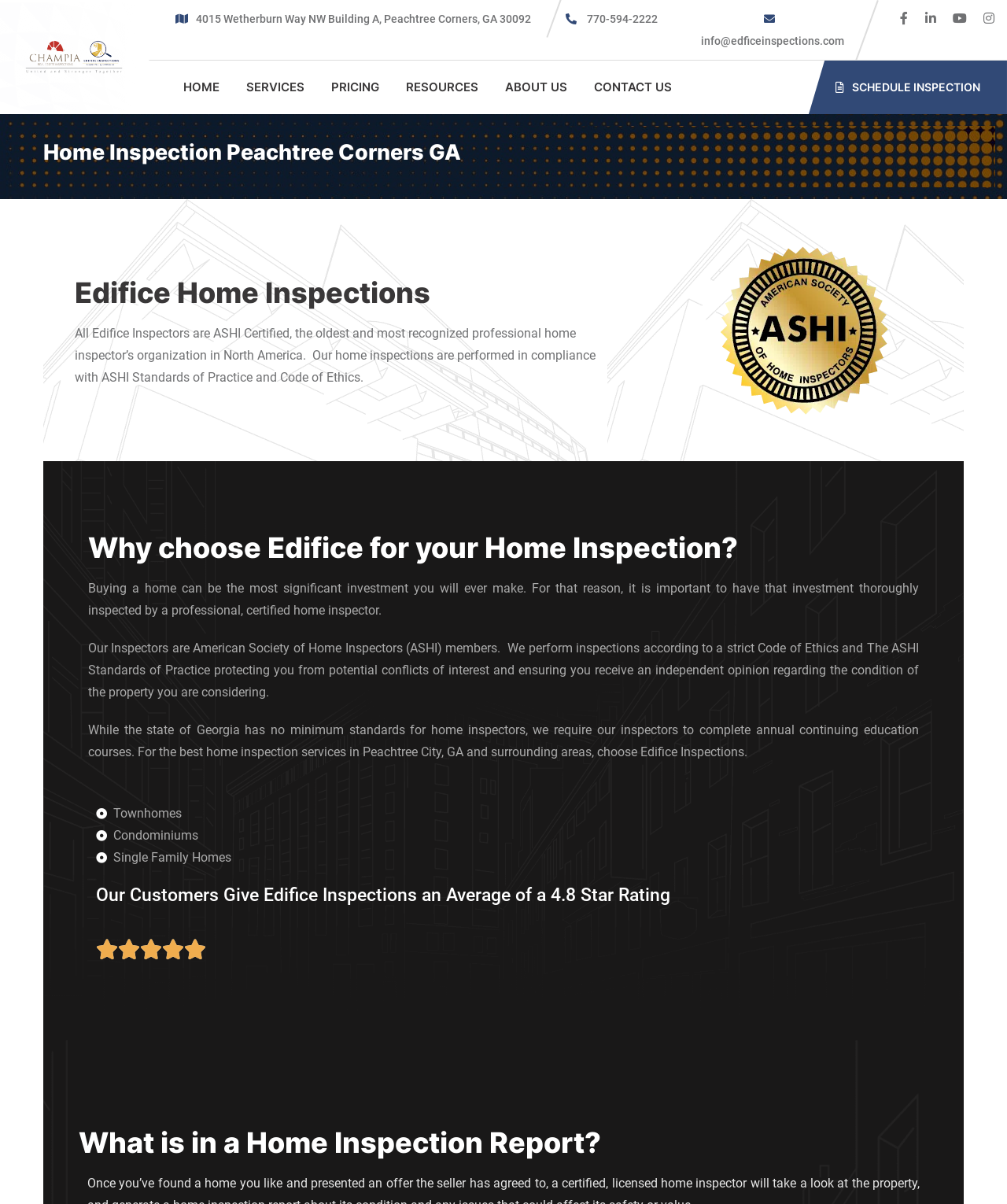Determine the bounding box for the UI element described here: "Contact Us".

[0.582, 0.05, 0.675, 0.095]